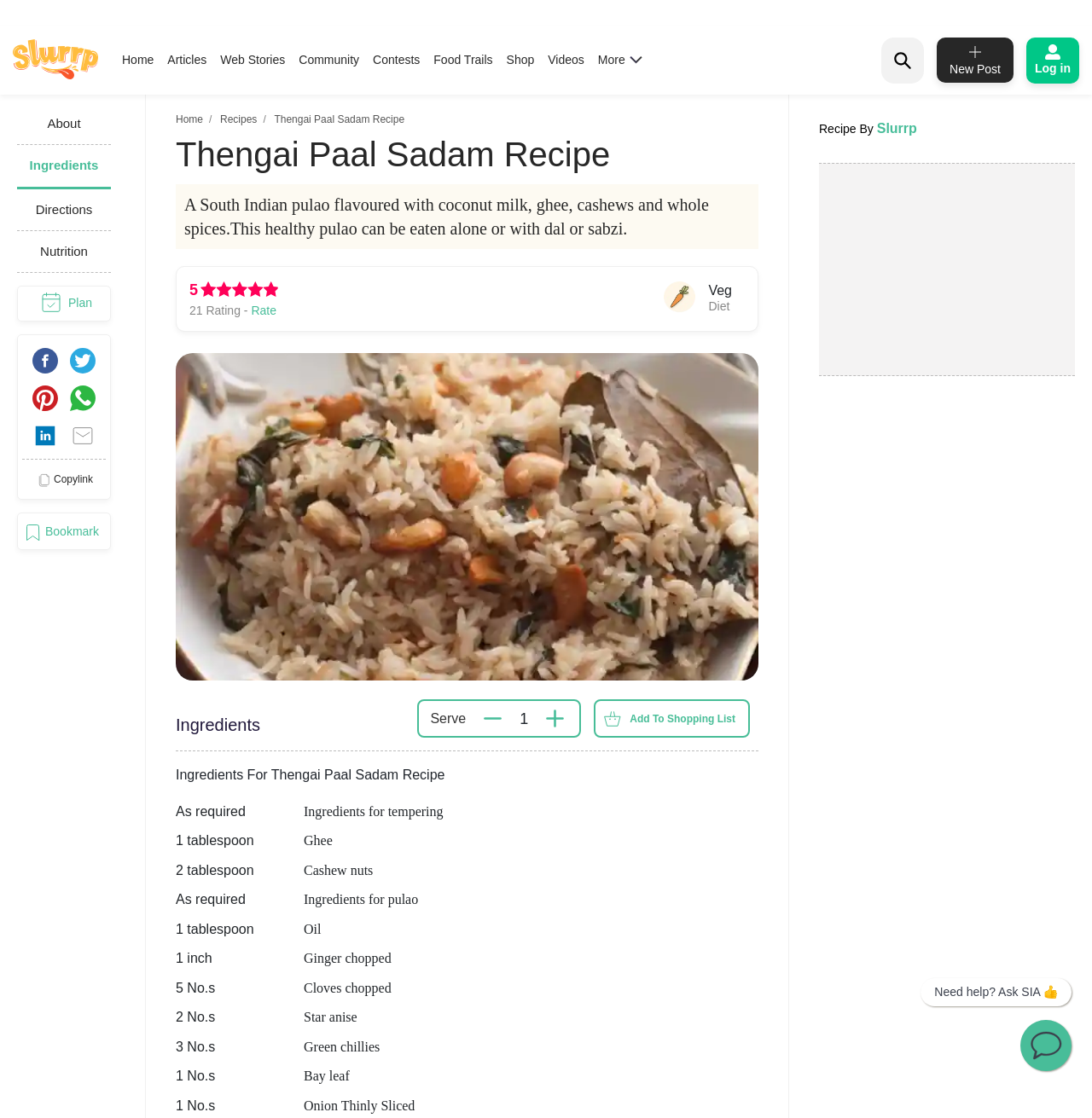Please respond to the question using a single word or phrase:
What is the first ingredient listed for tempering?

Ghee